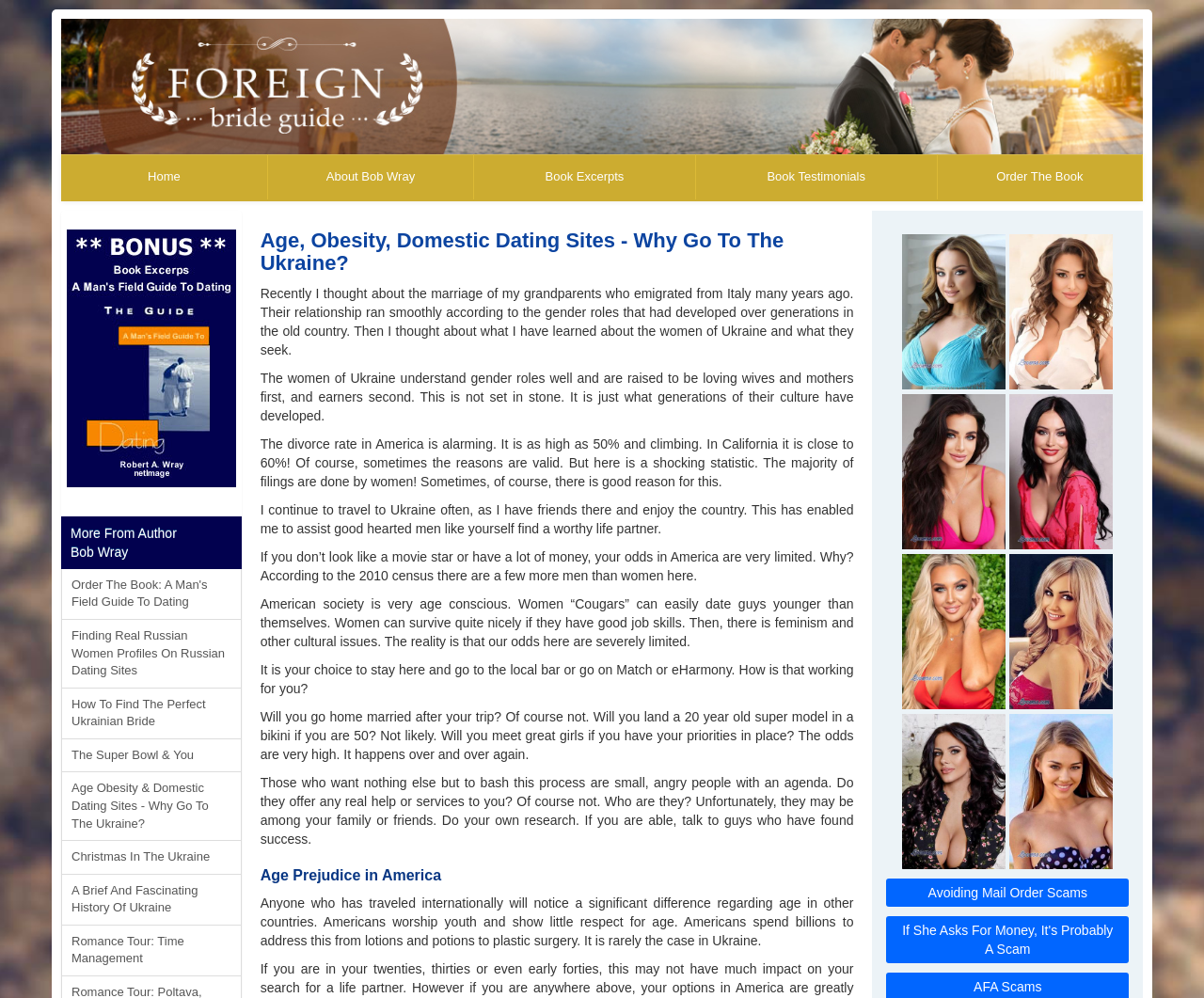Identify the bounding box coordinates for the region of the element that should be clicked to carry out the instruction: "Read more about 'Age Obesity and Domestic Dating Sites - Why Go To The Ukraine?'". The bounding box coordinates should be four float numbers between 0 and 1, i.e., [left, top, right, bottom].

[0.216, 0.23, 0.709, 0.275]